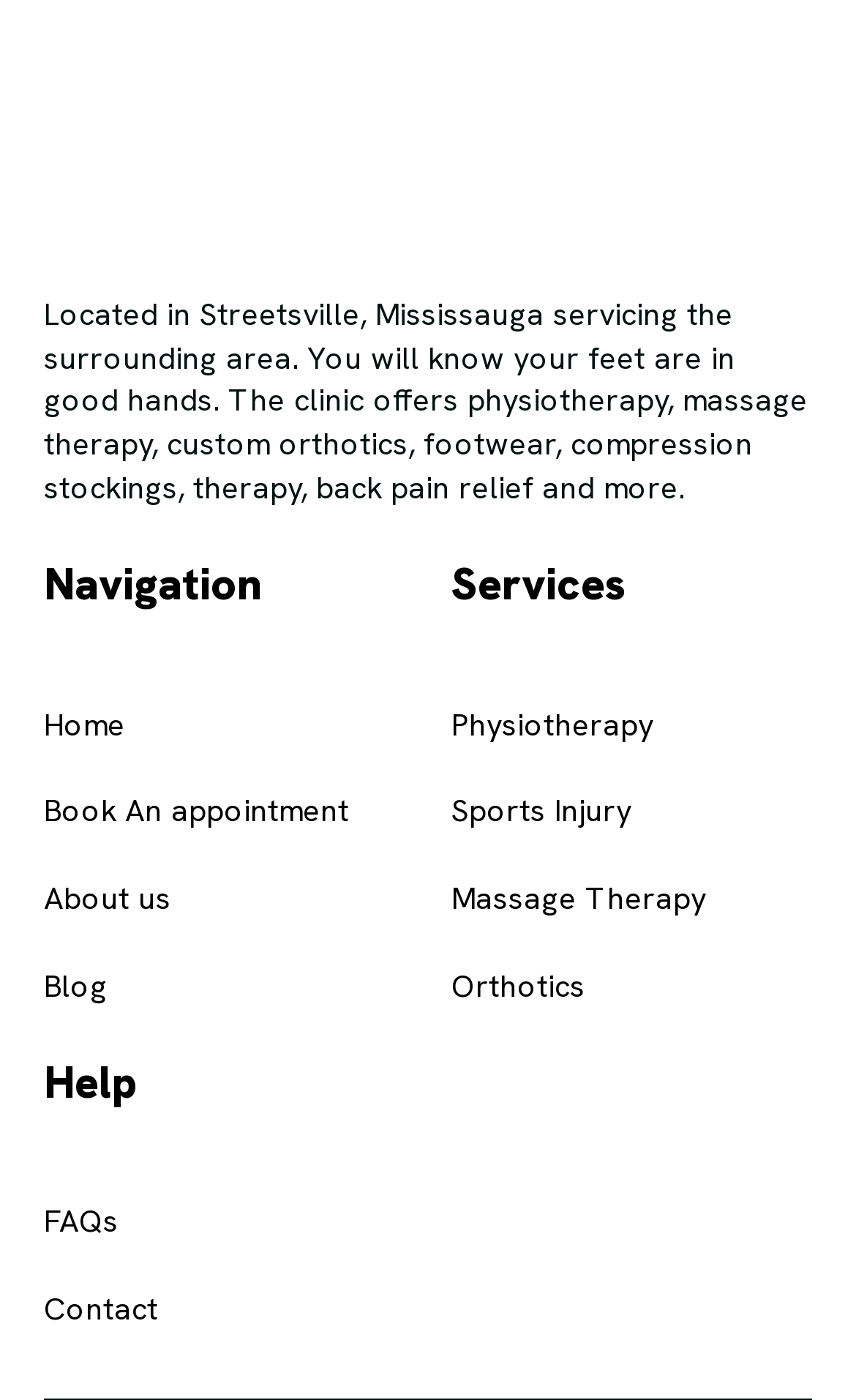Answer the following query concisely with a single word or phrase:
How can I book an appointment?

Click 'Book An appointment'